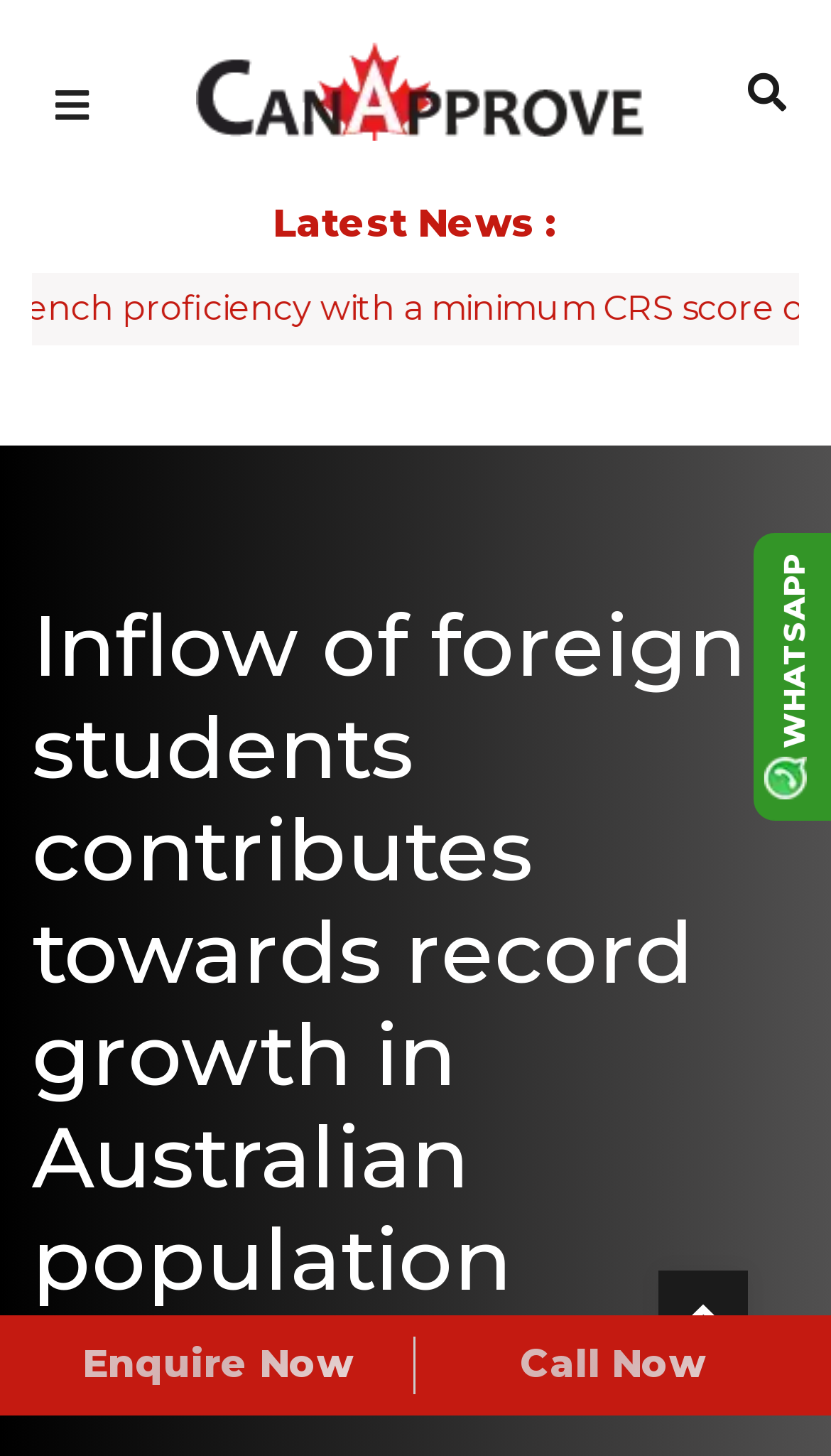What is the website's domain name?
Provide an in-depth answer to the question, covering all aspects.

I found the website's domain name by looking at the top of the webpage. The domain name is provided as a link, and it is 'canapprove.com'.